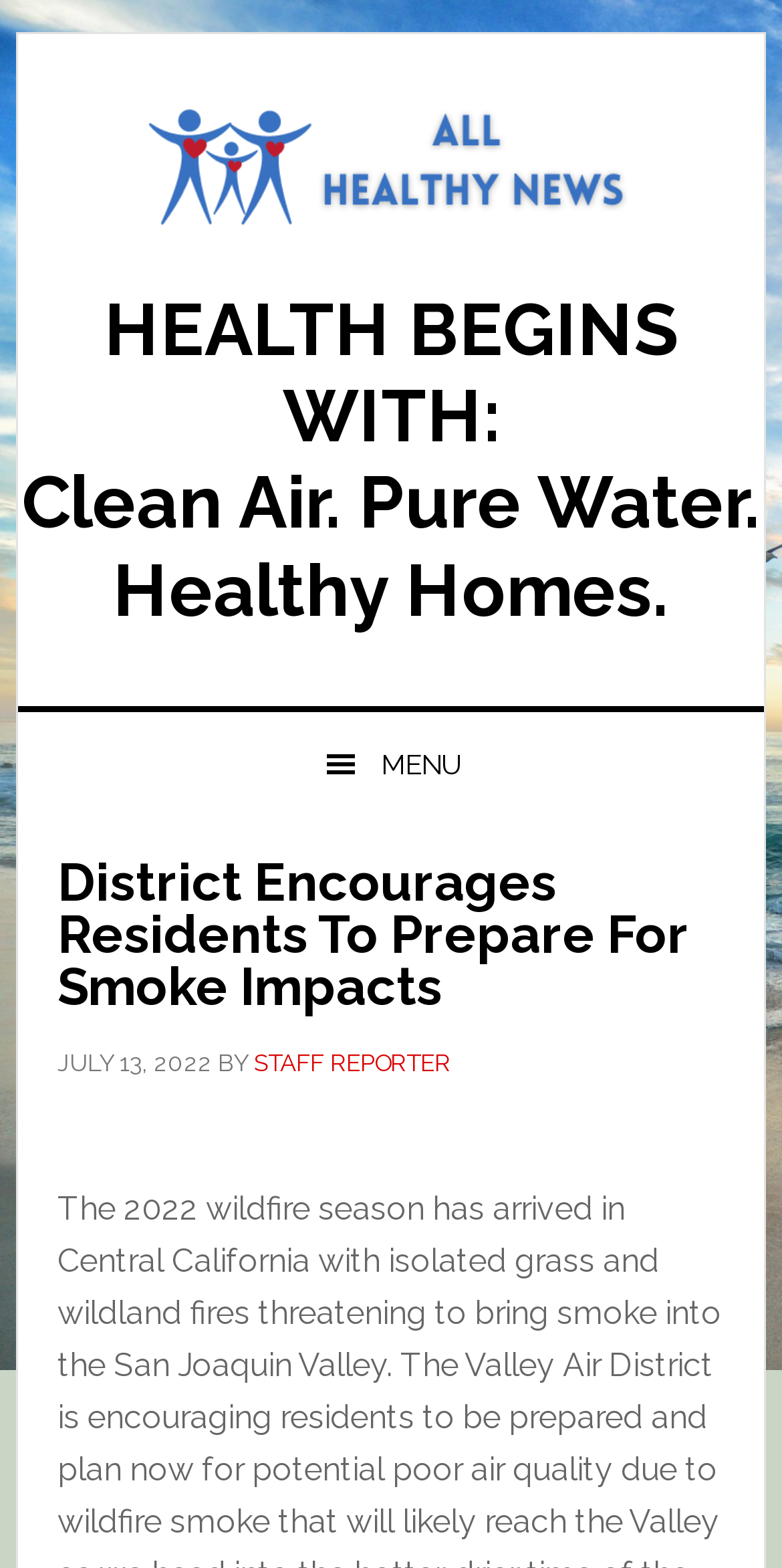Offer a meticulous caption that includes all visible features of the webpage.

The webpage is about a health-related topic, specifically encouraging residents to prepare for smoke impacts. At the top-left corner, there are three "Skip to" links, allowing users to navigate to primary navigation, main content, or primary sidebar. 

Below these links, a prominent link "ALL HEALTHY NEWS" is situated, taking up most of the width of the page. 

Underneath this link, a heading "HEALTH BEGINS WITH: Clean Air. Pure Water. Healthy Homes." is displayed, spanning almost the entire width of the page. 

To the right of this heading, a button with a menu icon is located. When expanded, it reveals a header section containing the title "District Encourages Residents To Prepare For Smoke Impacts", a timestamp "JULY 13, 2022", and a byline "BY STAFF REPORTER".